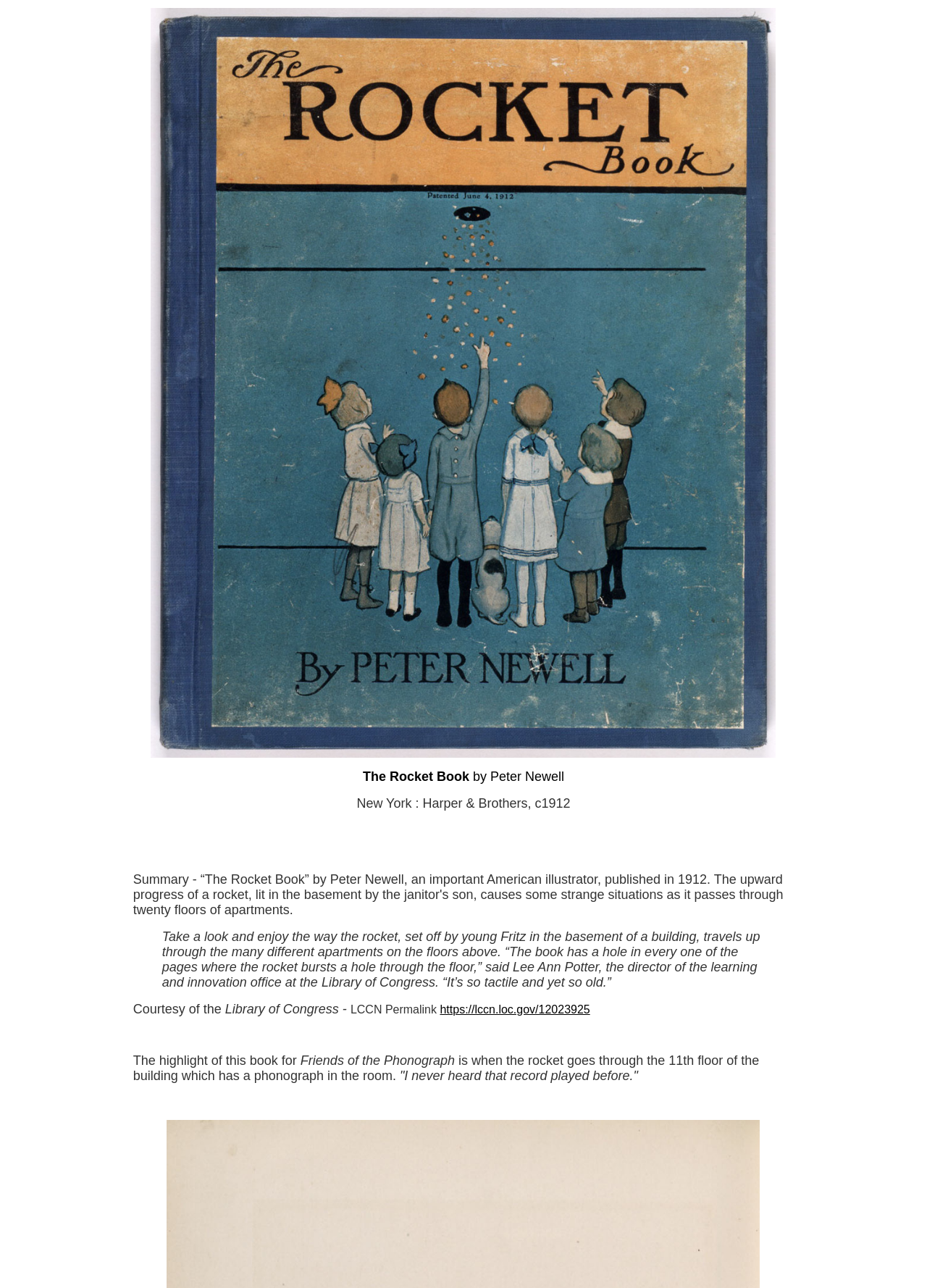Provide the bounding box coordinates of the HTML element described as: "https://lccn.loc.gov/12023925". The bounding box coordinates should be four float numbers between 0 and 1, i.e., [left, top, right, bottom].

[0.475, 0.779, 0.636, 0.789]